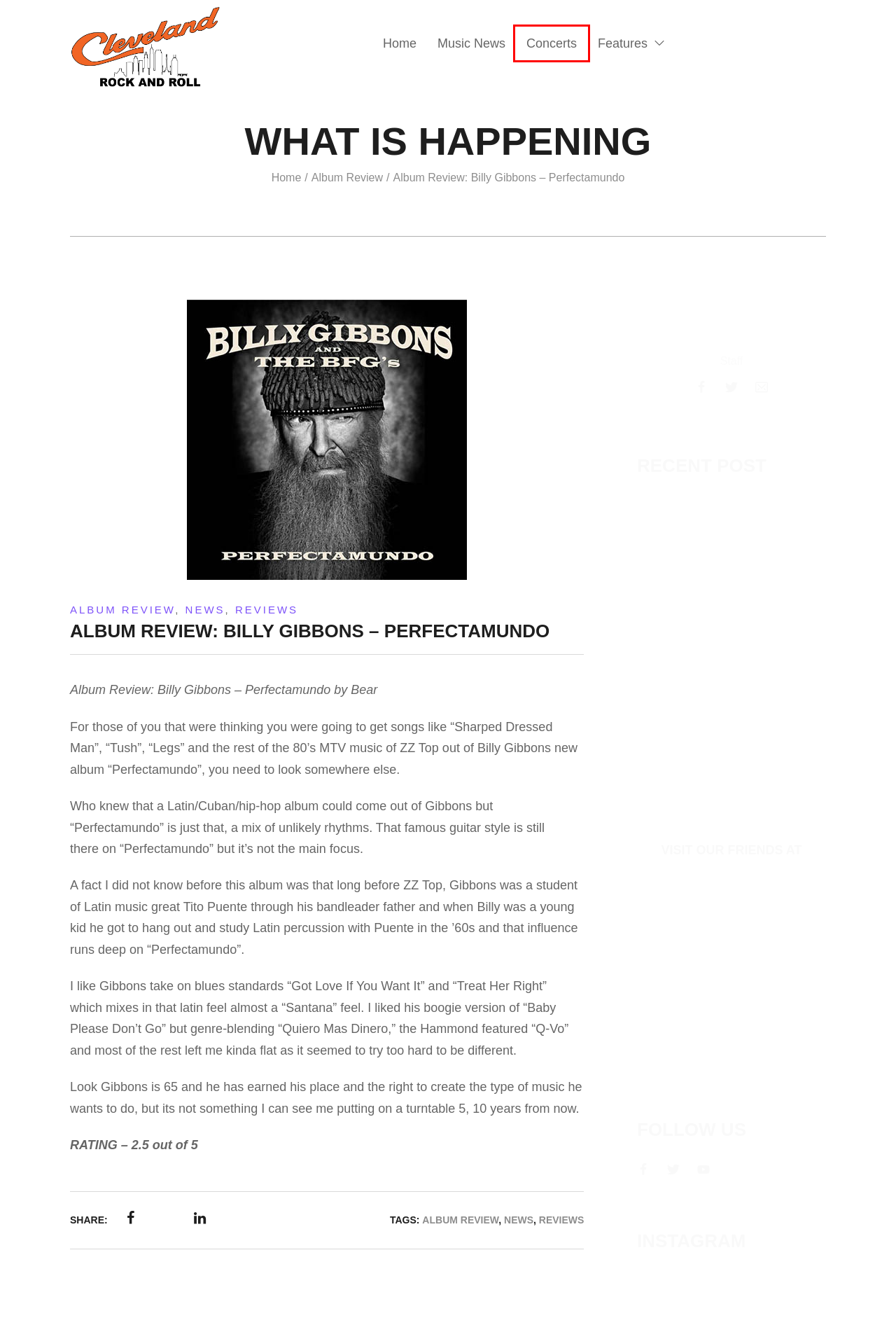Observe the screenshot of a webpage with a red bounding box around an element. Identify the webpage description that best fits the new page after the element inside the bounding box is clicked. The candidates are:
A. Sarah Silverman Coming To Playhouse Square – Cleveland Rock And Roll
B. Reviews – Cleveland Rock And Roll
C. News – Cleveland Rock And Roll
D. Album Review – Cleveland Rock And Roll
E. Spotify Adding New HD Platform – Cleveland Rock And Roll
F. Cleveland Rock And Roll
G. Paul McCartney Going Back Out On The Road – Cleveland Rock And Roll
H. Upcoming Concerts – Cleveland Rock And Roll

H